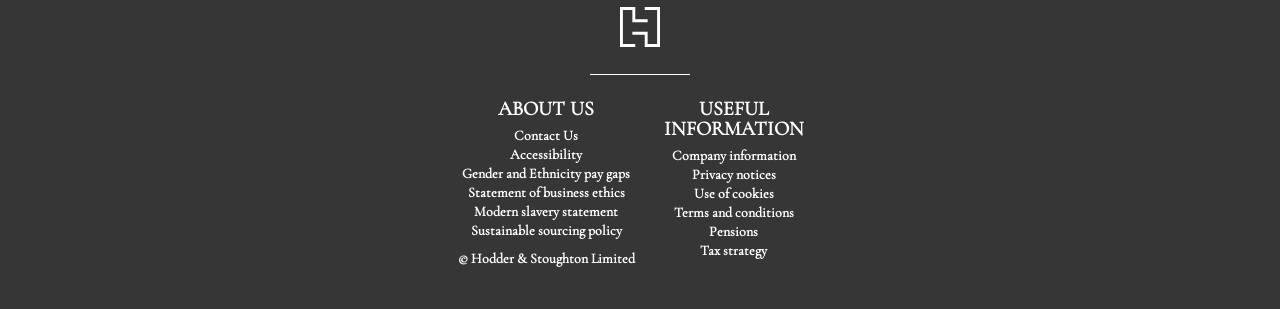Please identify the bounding box coordinates of the element that needs to be clicked to perform the following instruction: "Learn about gender and ethnicity pay gaps".

[0.361, 0.533, 0.492, 0.588]